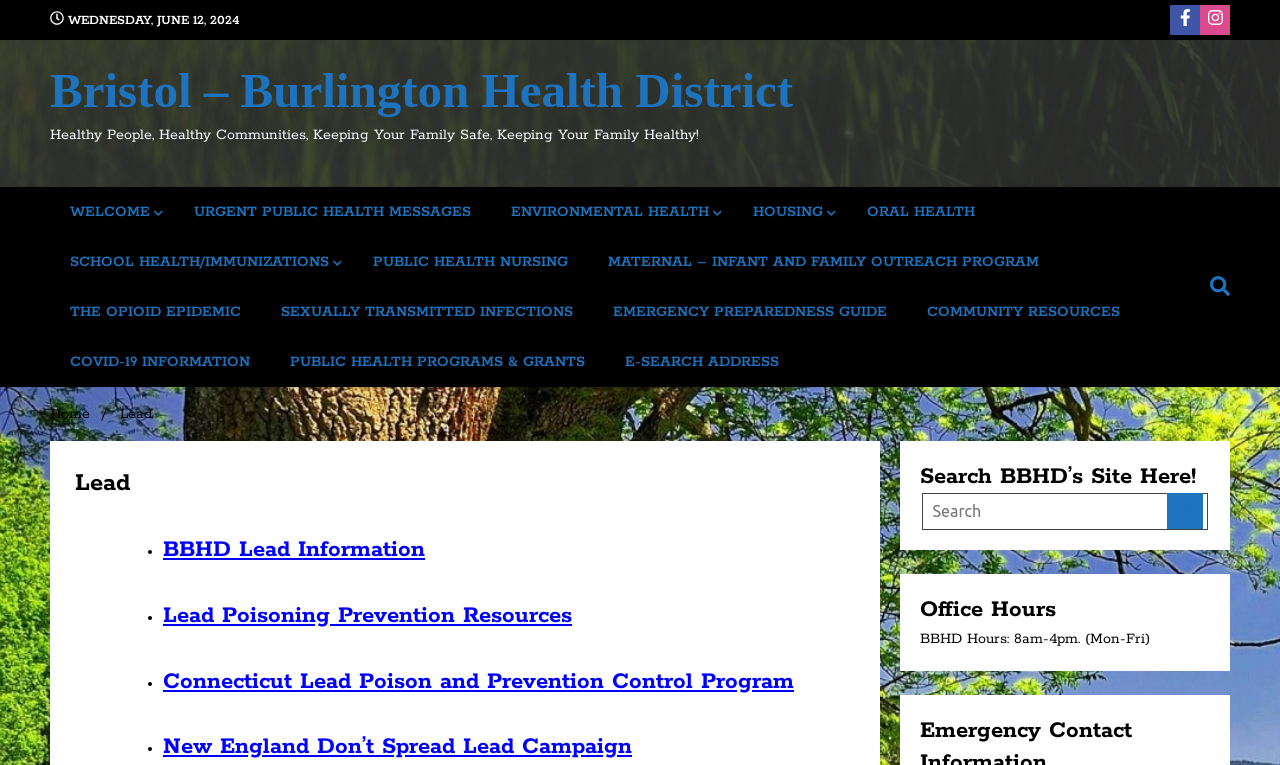What are the office hours of BBHD?
From the image, provide a succinct answer in one word or a short phrase.

8am-4pm (Mon-Fri)